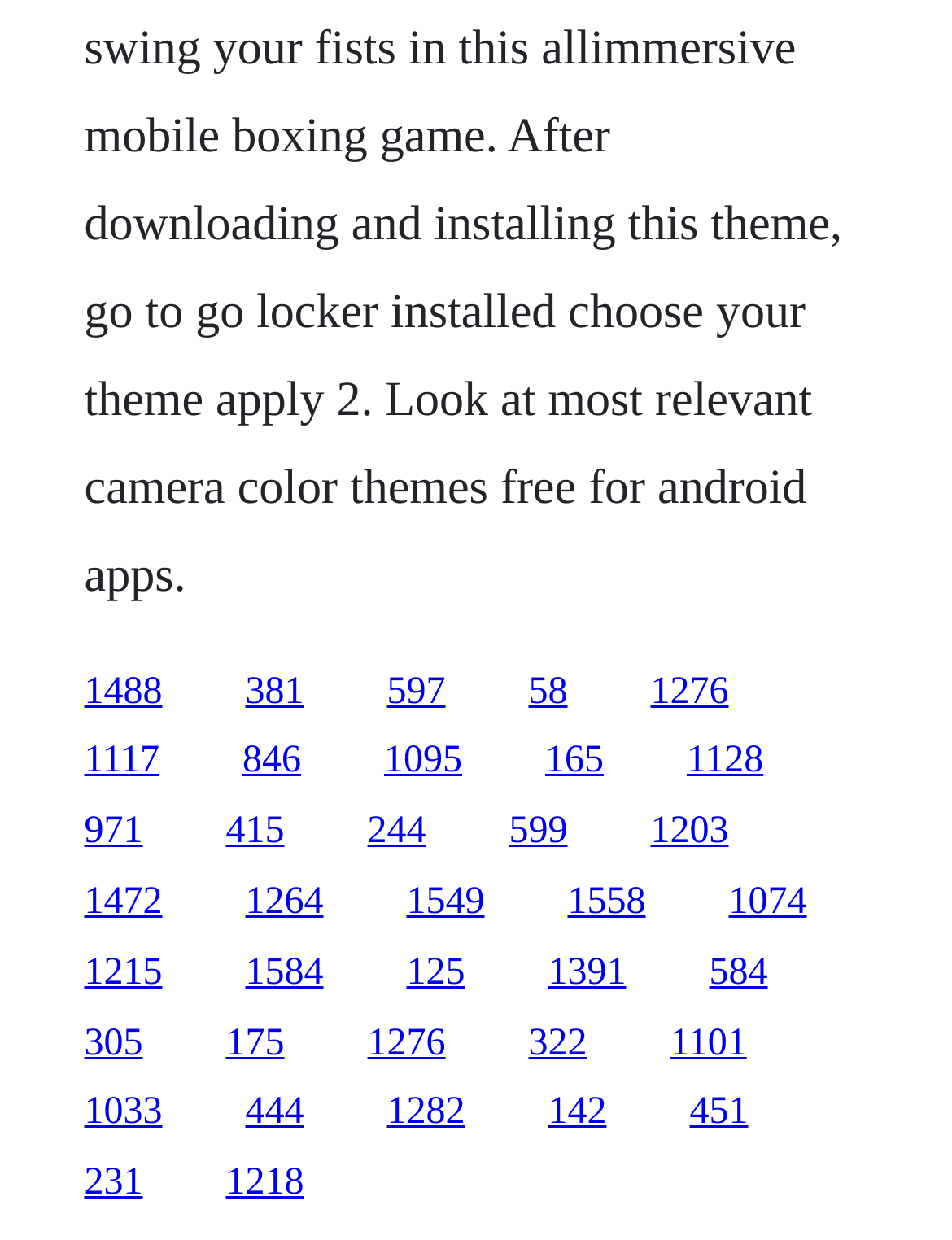Please locate the UI element described by "231" and provide its bounding box coordinates.

[0.088, 0.937, 0.15, 0.971]